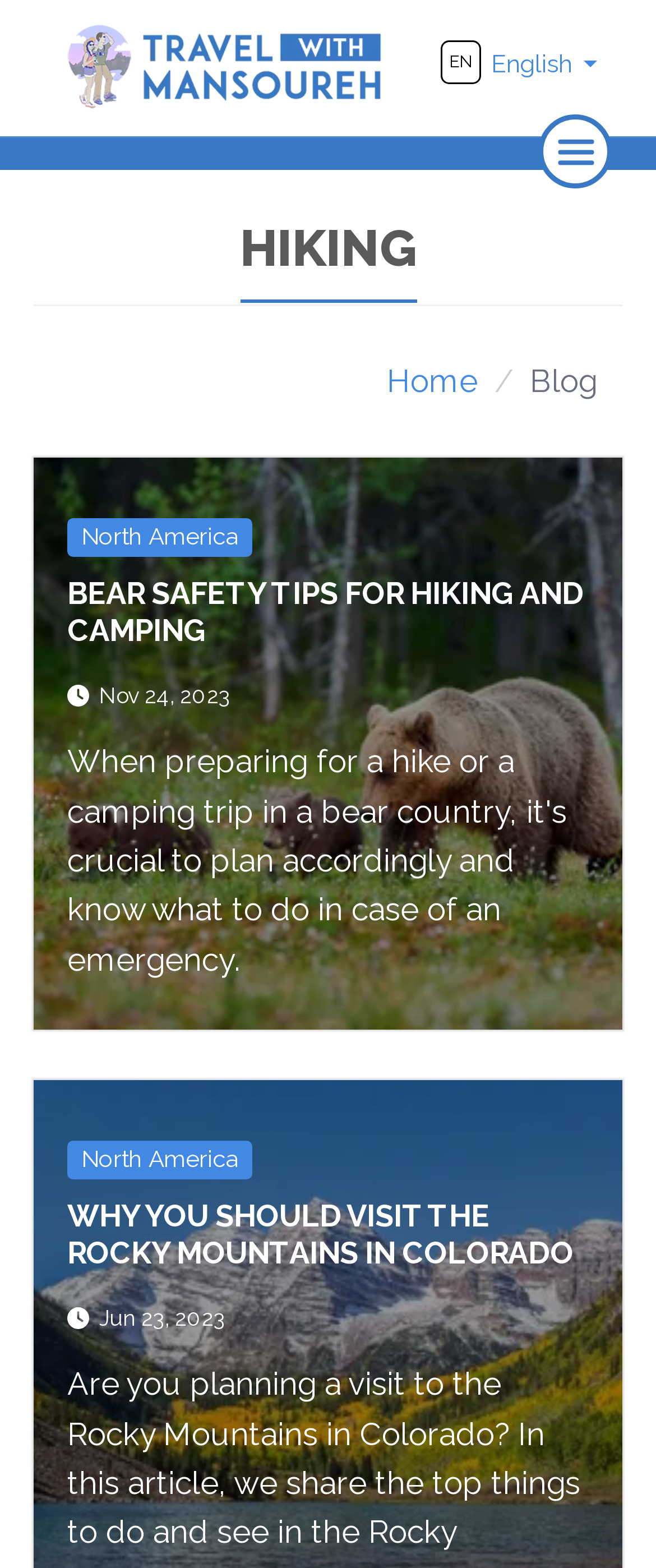Write an exhaustive caption that covers the webpage's main aspects.

This webpage is a blog about travel and hiking, specifically focused on the author's experiences and adventures. At the top left corner, there is a logo of "Travel With Mansoureh" accompanied by a link to the homepage. On the top right corner, there is a language selection option with an English flag icon.

The main navigation menu is located on the left side of the page, featuring links to various sections such as "Home", "About Us", "Travel", "Adventure", "Photography", "Destinations", and "Videos". Each of these links has a dropdown menu.

Below the navigation menu, there is a search bar with a search button and a magnifying glass icon. The search bar is accompanied by a table layout that spans across the page.

The main content of the page is divided into two sections. The first section has a heading "HIKING" and features a blog post titled "BEAR SAFETY TIPS FOR HIKING AND CAMPING" with a link to the full article. The post is dated November 24, 2023. Below the post, there is a category label "North America".

The second section features another blog post titled "WHY YOU SHOULD VISIT THE ROCKY MOUNTAINS IN COLORADO" with a link to the full article. The post is dated June 23, 2023, and also has a category label "North America".